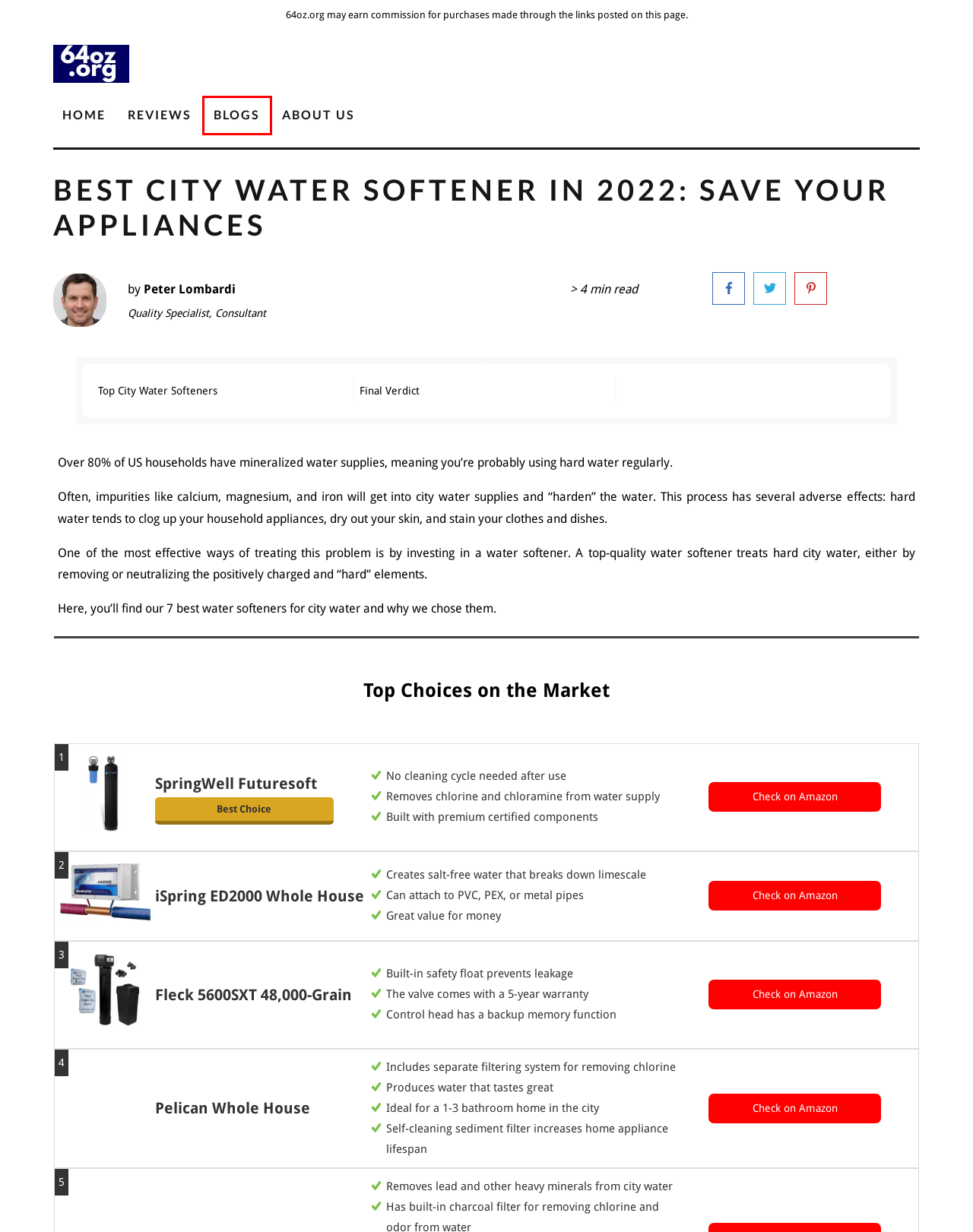A screenshot of a webpage is given with a red bounding box around a UI element. Choose the description that best matches the new webpage shown after clicking the element within the red bounding box. Here are the candidates:
A. About Us | 64oz.org
B. Amazon.com
C. 64oz.org
D. 11+ Best Water Softener Reviews of 2022 - 64oz.org
E. Best Twin Tank Water Softener Reviews of 2022 - 64oz.org
F. Best Fleck Water Softener Reviews of 2022 - 64oz.org
G. Blogs | 64oz.org
H. Learn How to Install Water Softener - 64oz.org

G